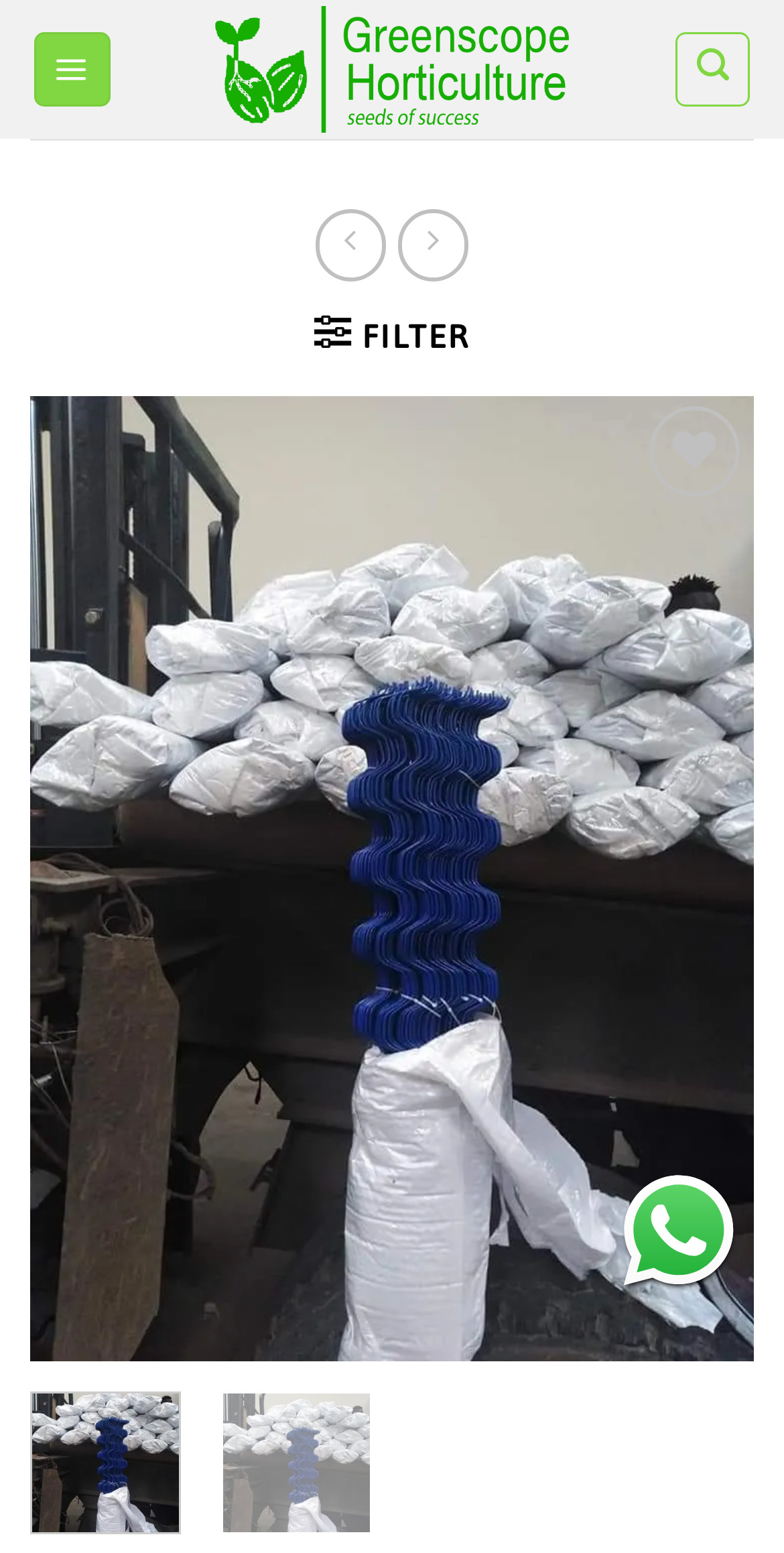Please identify the bounding box coordinates of the clickable region that I should interact with to perform the following instruction: "Open menu". The coordinates should be expressed as four float numbers between 0 and 1, i.e., [left, top, right, bottom].

[0.043, 0.021, 0.141, 0.069]